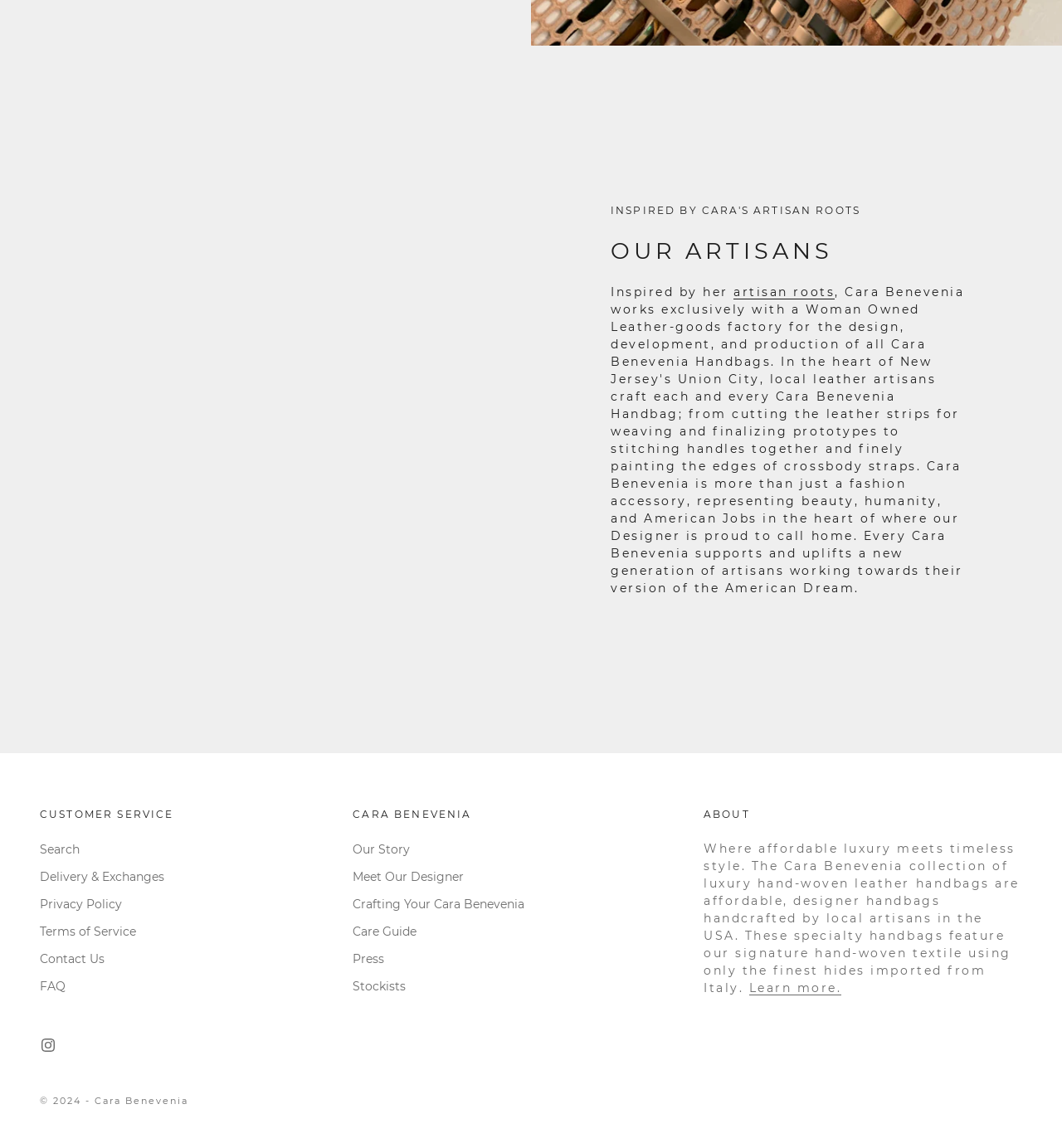Determine the bounding box coordinates of the section I need to click to execute the following instruction: "Search the website". Provide the coordinates as four float numbers between 0 and 1, i.e., [left, top, right, bottom].

[0.038, 0.733, 0.075, 0.746]